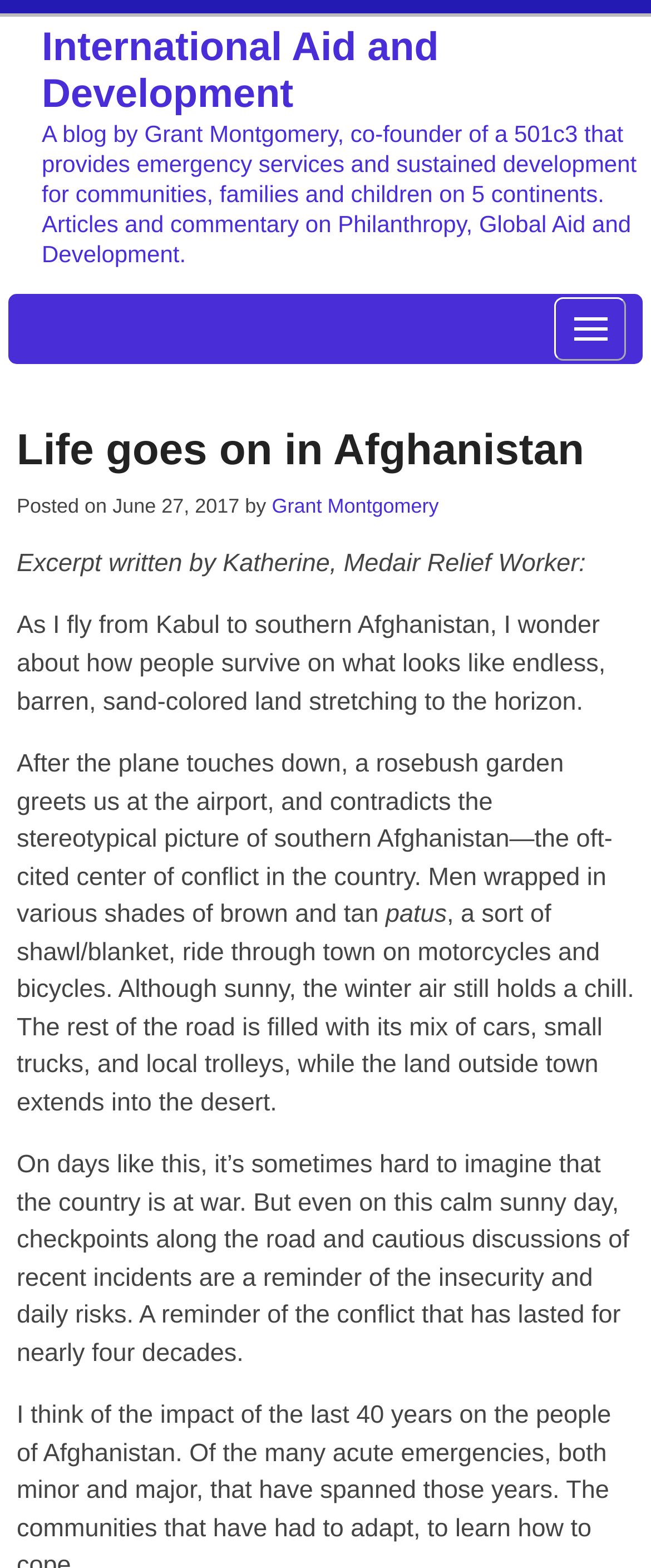What is the main heading displayed on the webpage? Please provide the text.

Life goes on in Afghanistan